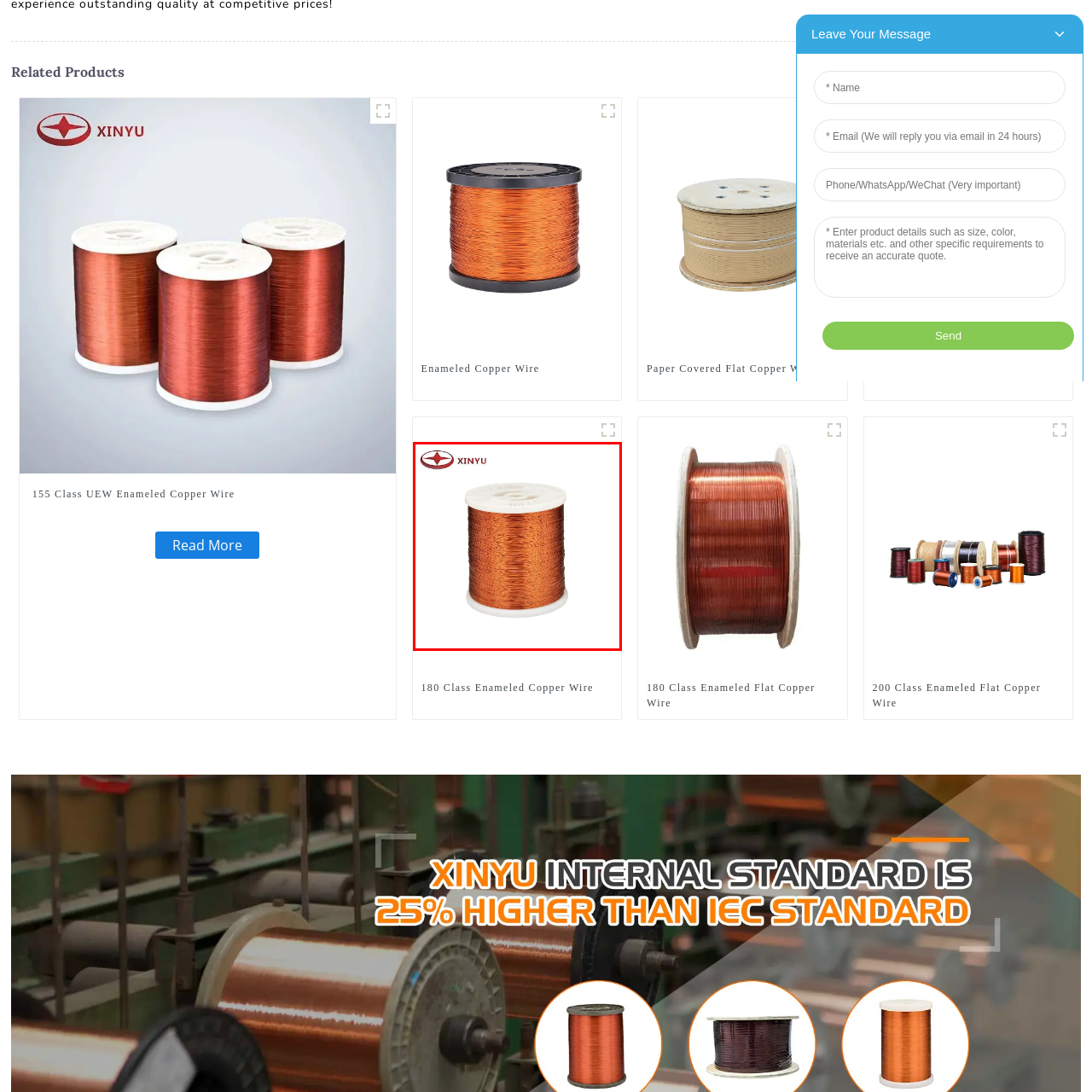What is the material of the spool?
Study the image framed by the red bounding box and answer the question in detail, relying on the visual clues provided.

The caption describes the spool as 'white plastic', which suggests that the material of the spool is plastic and it has a white color.